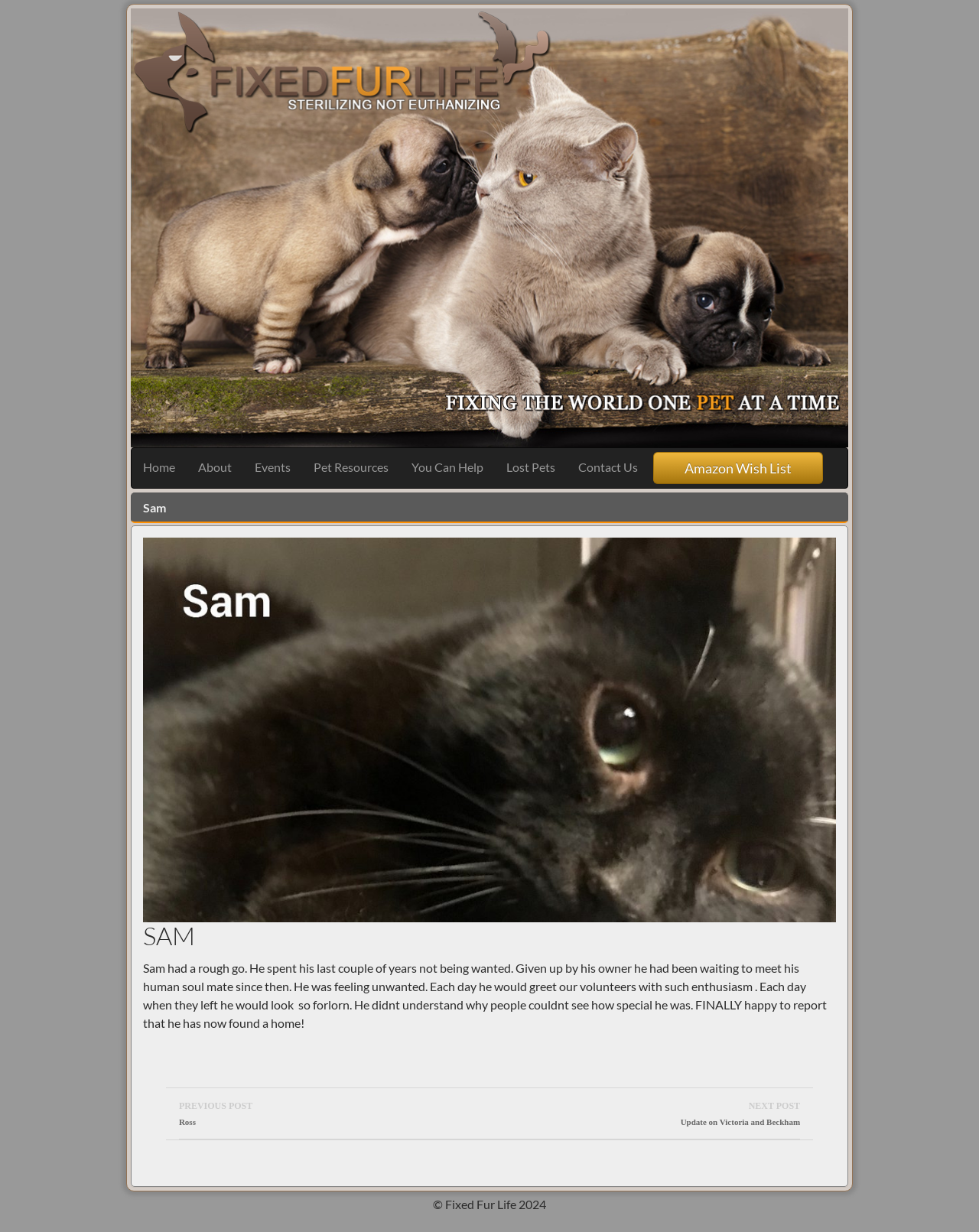Find the bounding box coordinates of the area to click in order to follow the instruction: "Read about Sam's story".

[0.146, 0.78, 0.845, 0.836]